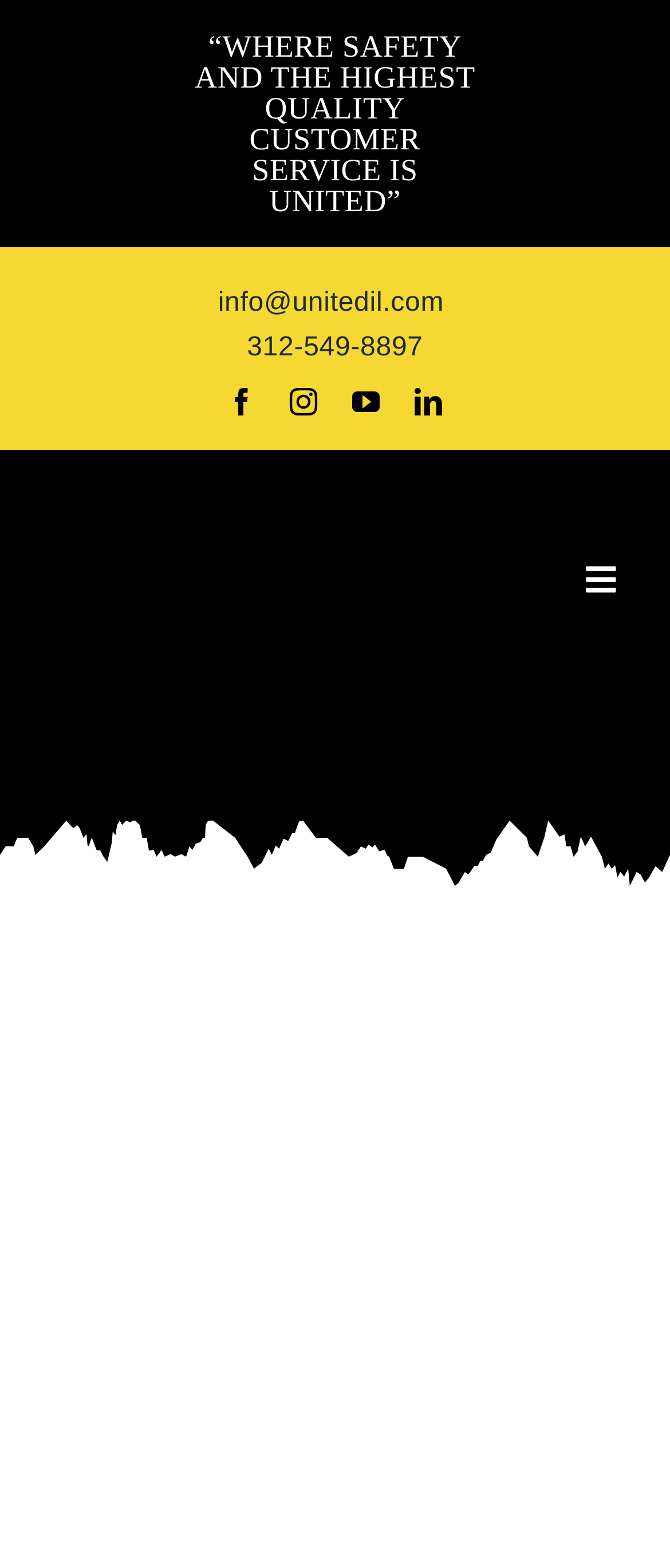Explain the webpage in detail, including its primary components.

The webpage appears to be a blog article from United Door and Dock, focusing on the topic of protecting warehouses from pests and rodents. At the top of the page, there is a company slogan "WHERE SAFETY AND THE HIGHEST QUALITY CUSTOMER SERVICE IS UNITED" in a prominent position. Below the slogan, there are contact information links, including an email address, phone number, and social media links to Facebook, Instagram, YouTube, and LinkedIn.

To the left of the contact information, the United Door and Dock logo is displayed. Above the logo, there is a navigation link to the "Home" page. Next to the "Home" link, a toggle navigation button is located, which controls the menu.

The main content of the webpage is not explicitly described in the provided accessibility tree, but based on the meta description, it likely discusses the problems posed by pests and rodents in food and drink facilities and provides guidance on how to protect warehouses from these intruders.